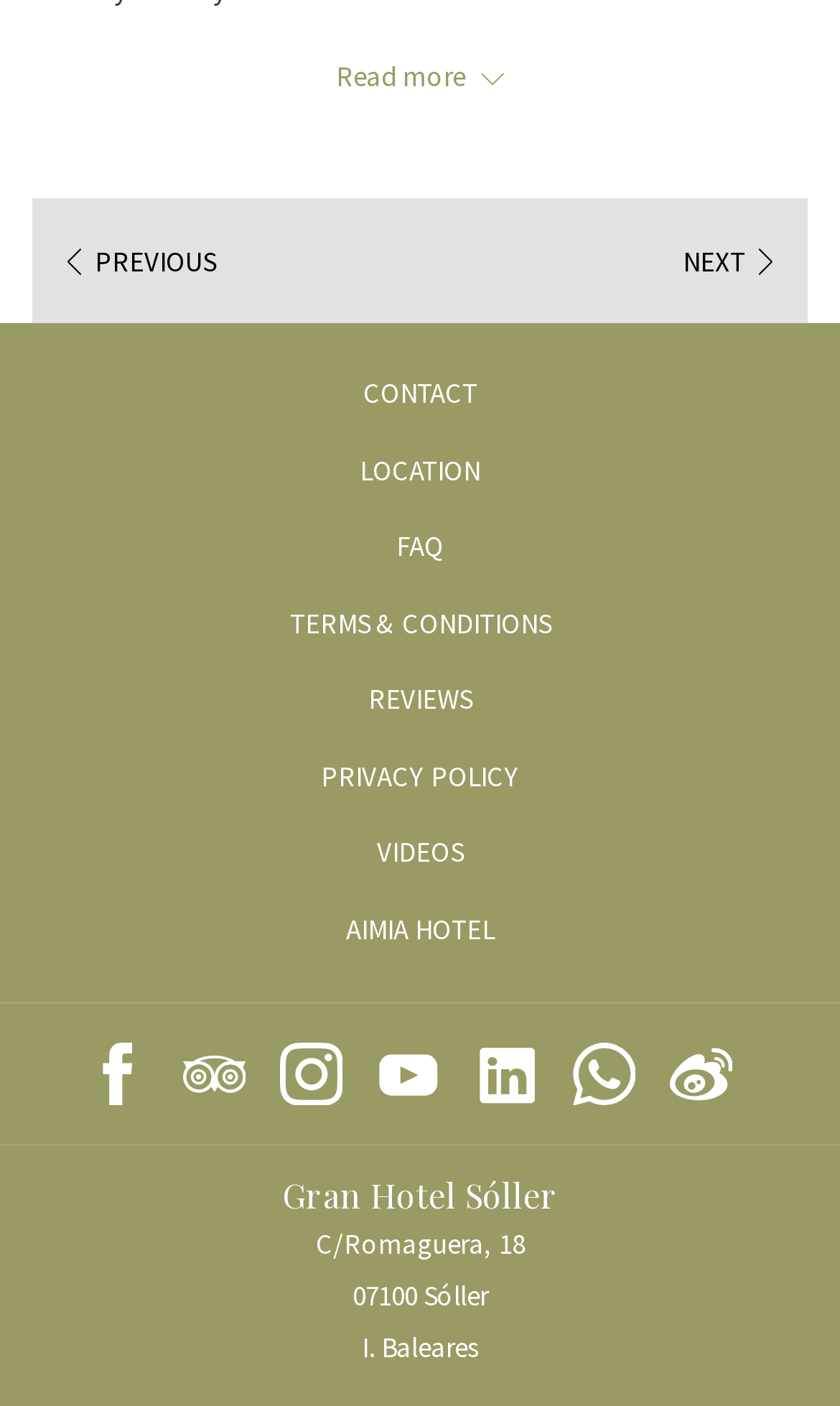Determine the bounding box coordinates of the clickable element necessary to fulfill the instruction: "Check the REVIEWS". Provide the coordinates as four float numbers within the 0 to 1 range, i.e., [left, top, right, bottom].

[0.013, 0.475, 0.987, 0.522]